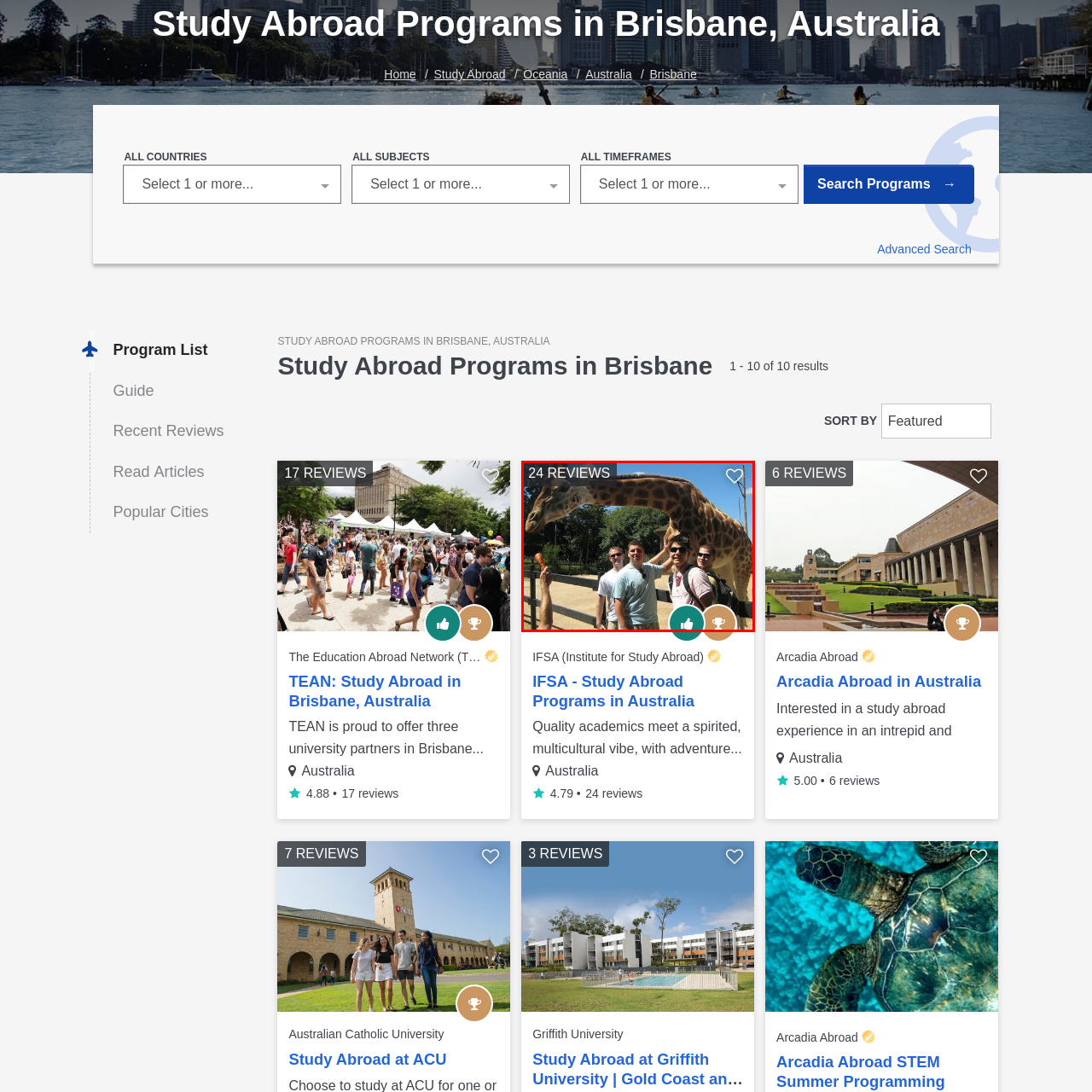Write a thorough description of the contents of the image marked by the red outline.

A group of four individuals joyfully interacts with a giraffe during their visit to an Australian zoo. The giraffe leans down, creating a memorable and playful moment as one person holds out a carrot, while the others smile for the camera. The image is featured as part of a program with 24 reviews, highlighting experiences at the zoo, emphasizing the unique and engaging nature of wildlife encounters in Brisbane, Australia. This snapshot captures the excitement and adventure associated with study abroad programs in a vibrant, multicultural environment.